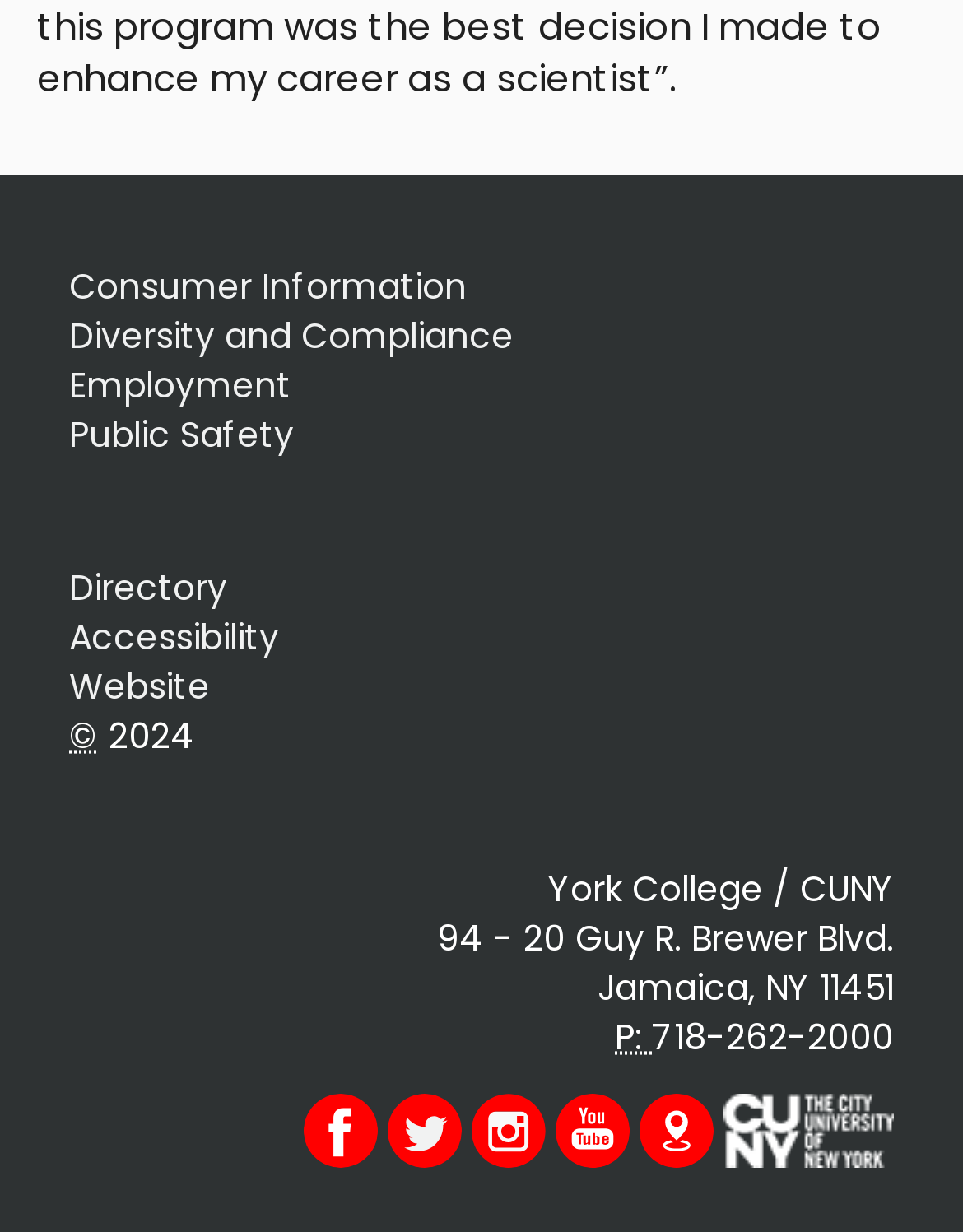Please locate the bounding box coordinates of the element that needs to be clicked to achieve the following instruction: "Open the Facebook page". The coordinates should be four float numbers between 0 and 1, i.e., [left, top, right, bottom].

[0.315, 0.919, 0.392, 0.959]